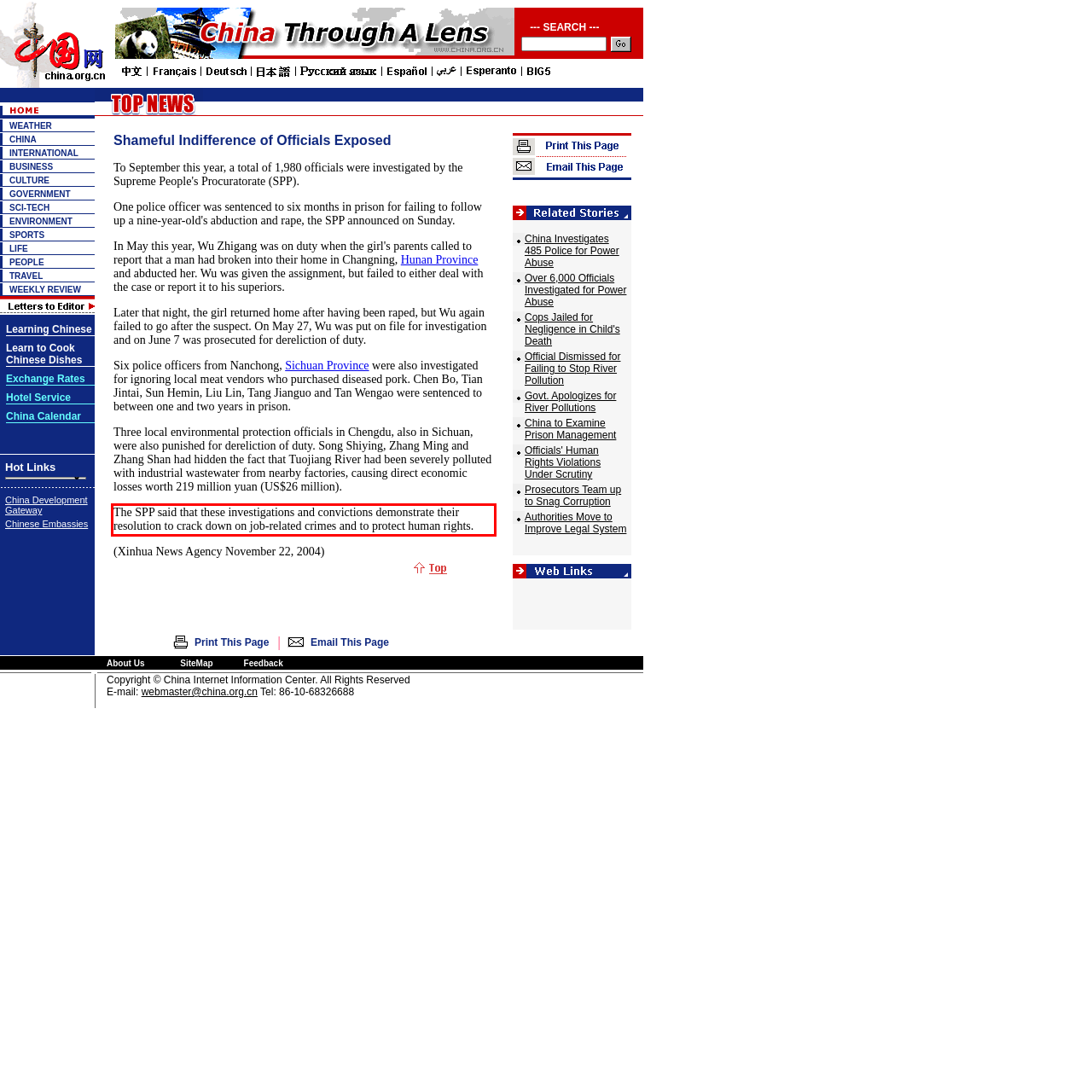Look at the provided screenshot of the webpage and perform OCR on the text within the red bounding box.

The SPP said that these investigations and convictions demonstrate their resolution to crack down on job-related crimes and to protect human rights.